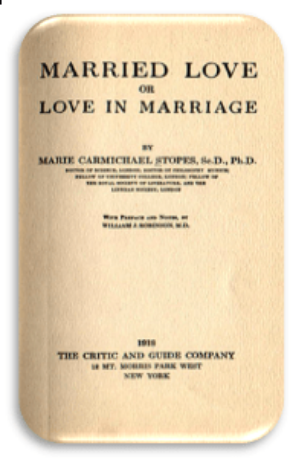Describe every important feature and element in the image comprehensively.

The image depicts the cover of the seminal book "Married Love, or Love in Marriage" by Marie Carmichael Stopes, published in 1918 by The Critic and Guide Company in New York. The book's title is prominently displayed in elegant typography on a textured beige background, reflecting the era's design sensibilities. This work is recognized for its influential role in the public discourse surrounding birth control and marital relationships, contributing significantly to the women’s rights movement and discussions about sexual health. Marie Stopes, a pioneering figure in her field, is noted for her advocacy and research in paleobotany as well, blending scientific inquiry with her progressive views on marriage and reproduction.